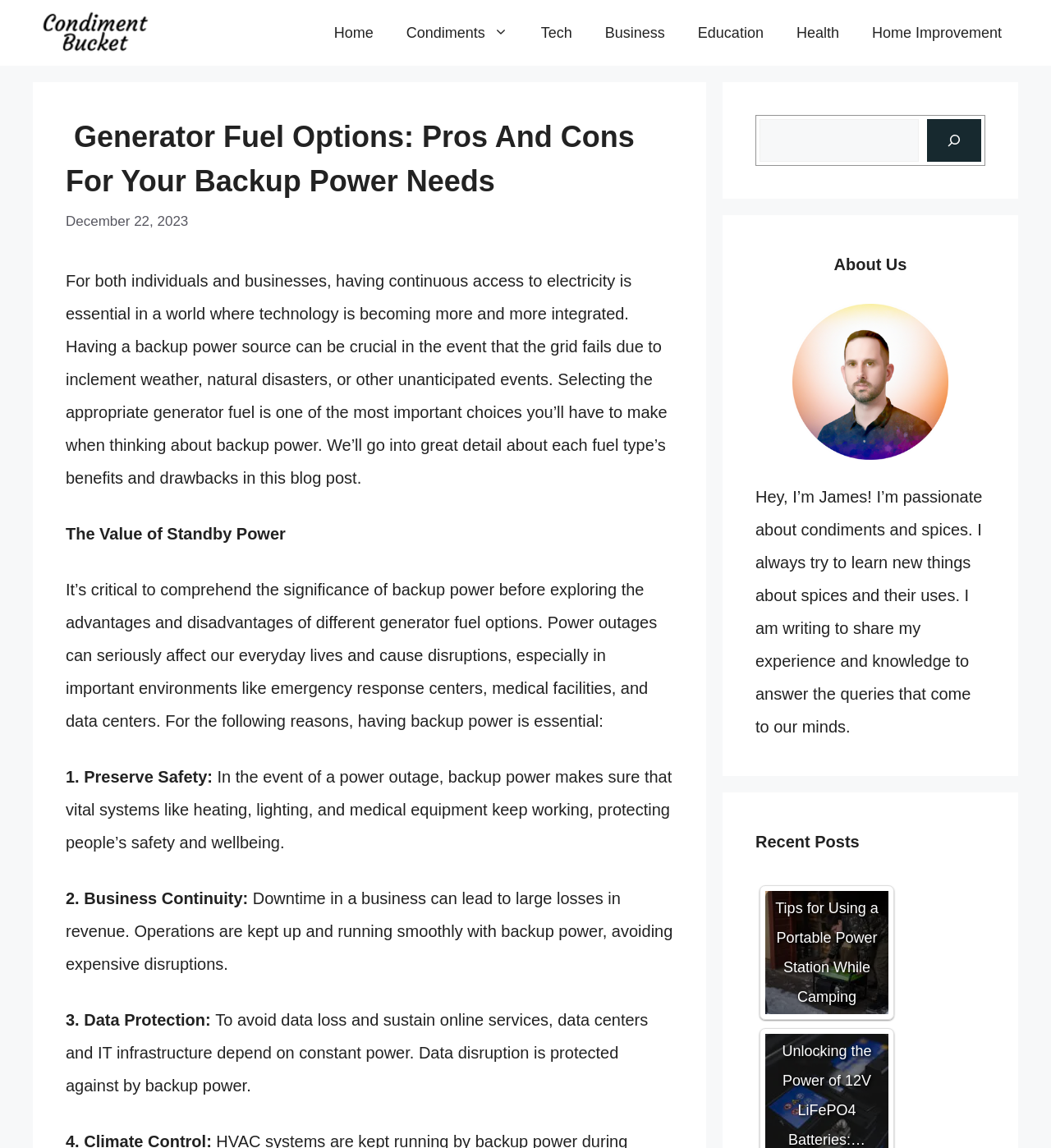Please specify the bounding box coordinates of the clickable region to carry out the following instruction: "Explore source collections". The coordinates should be four float numbers between 0 and 1, in the format [left, top, right, bottom].

None